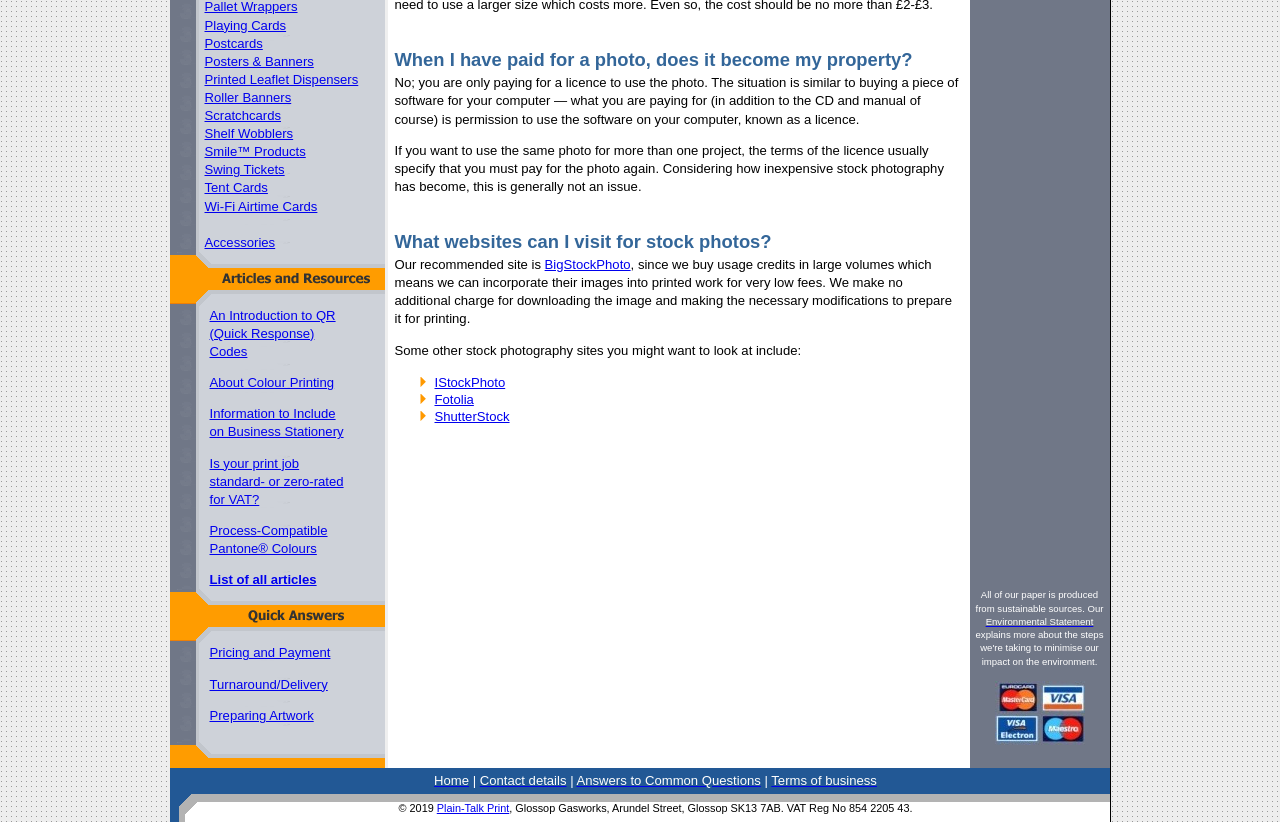Identify the bounding box coordinates for the UI element described by the following text: "Wi-Fi Airtime Cards". Provide the coordinates as four float numbers between 0 and 1, in the format [left, top, right, bottom].

[0.16, 0.241, 0.248, 0.26]